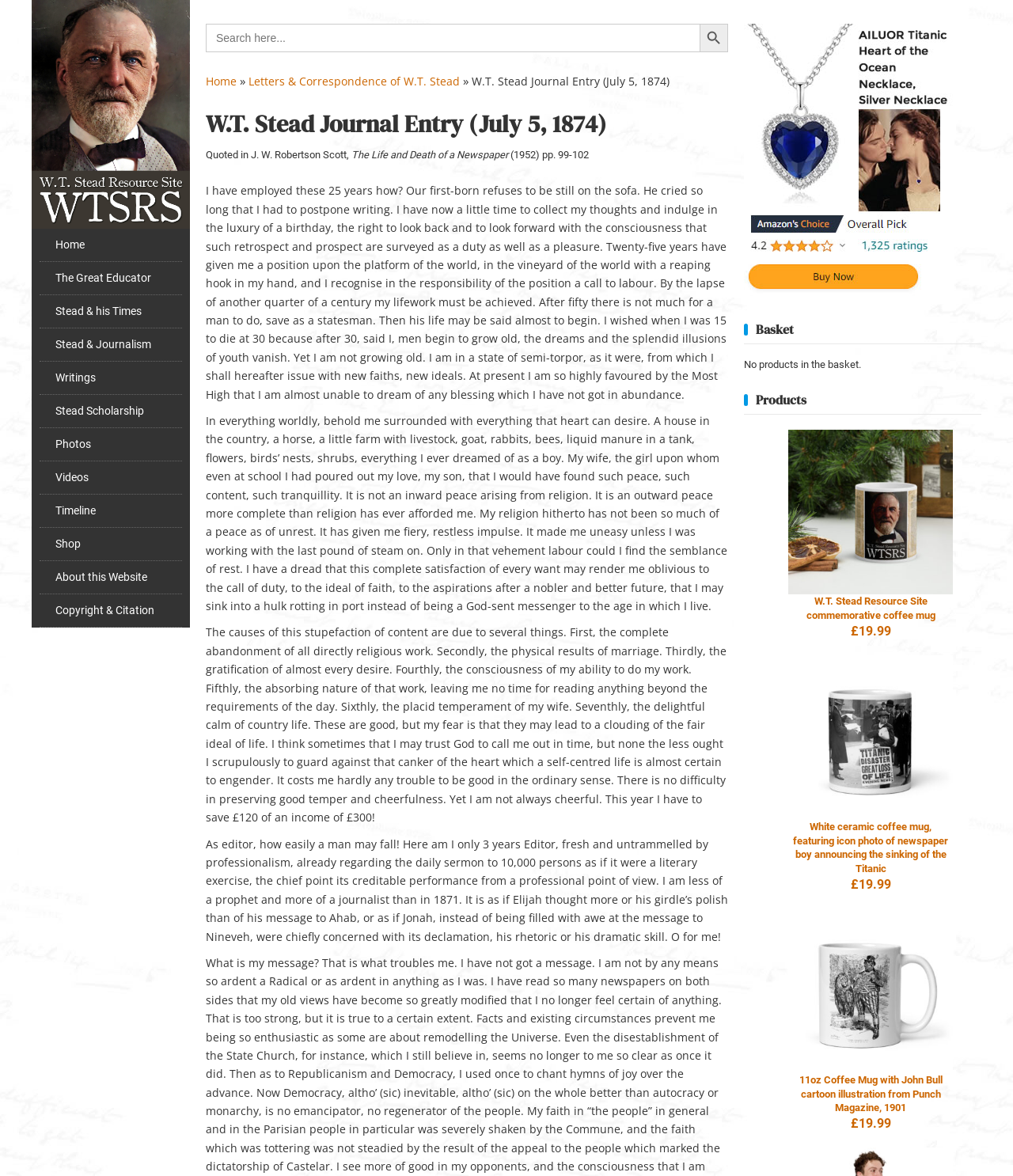Please specify the bounding box coordinates of the element that should be clicked to execute the given instruction: 'Go to Shop page'. Ensure the coordinates are four float numbers between 0 and 1, expressed as [left, top, right, bottom].

[0.039, 0.449, 0.18, 0.477]